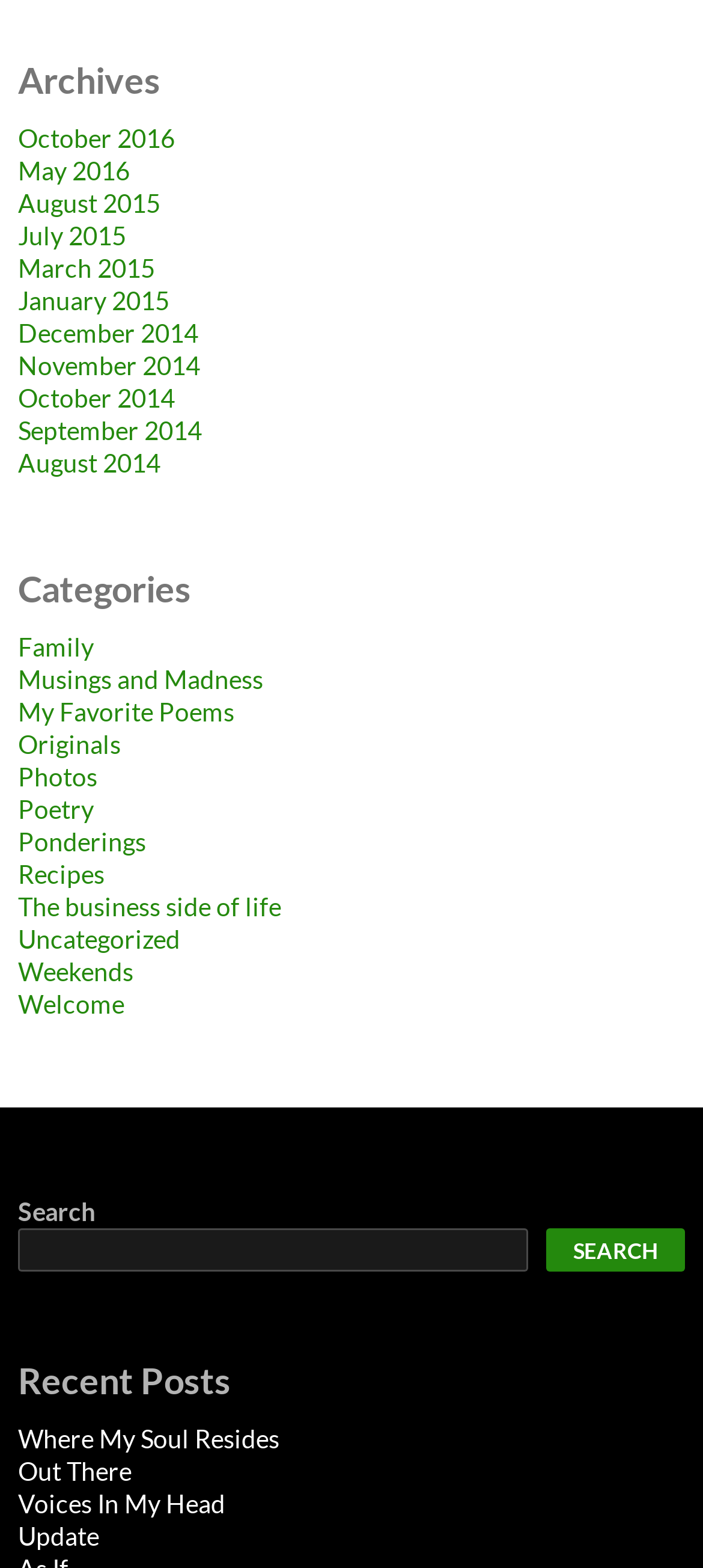What is the oldest archive available?
Using the image provided, answer with just one word or phrase.

October 2014